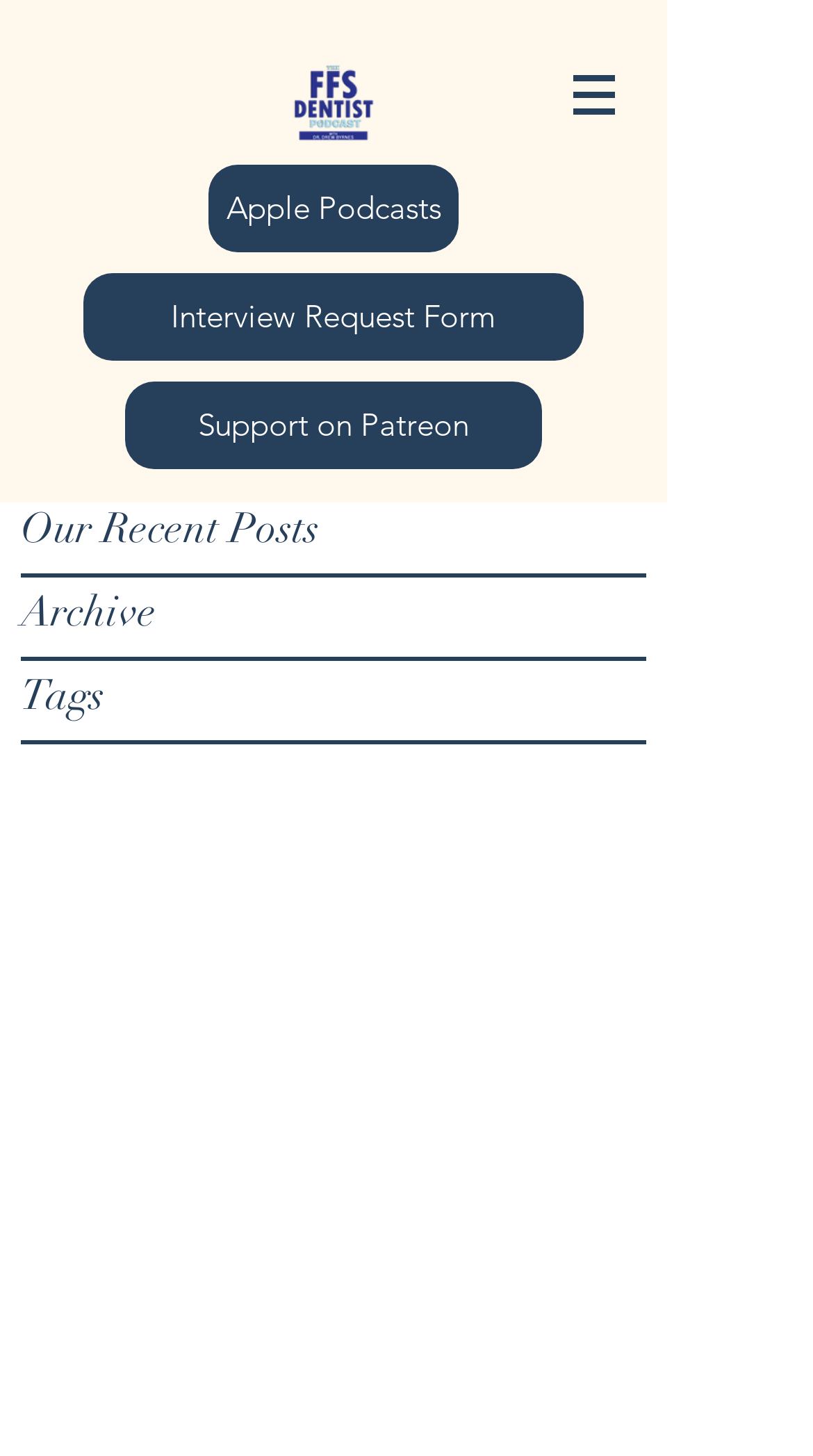What is the name of the podcast?
Using the image, provide a concise answer in one word or a short phrase.

THE FEE FOR SERVICE DENTIST PODCAST